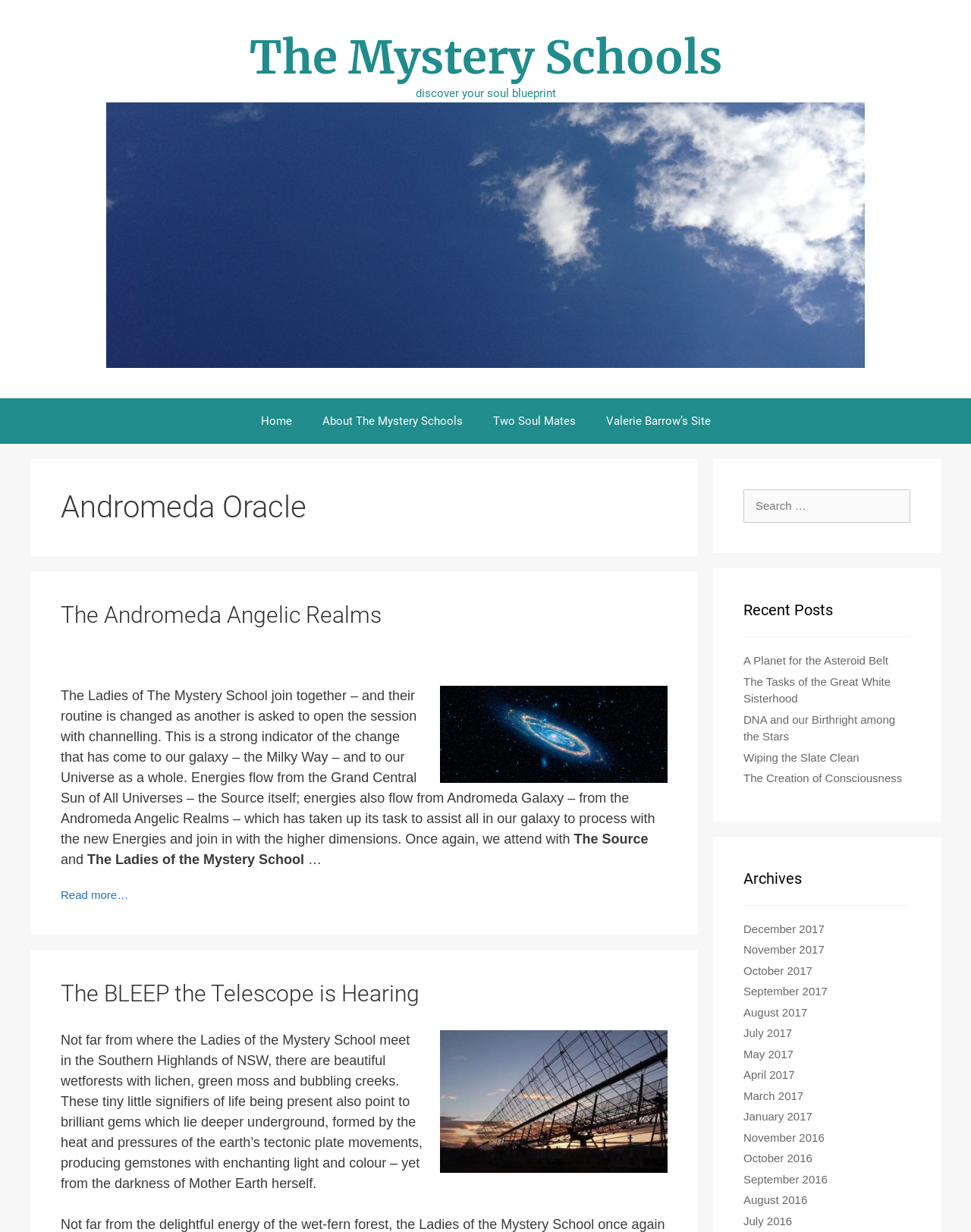Respond to the question below with a single word or phrase:
What is the earliest archive date?

January 2017